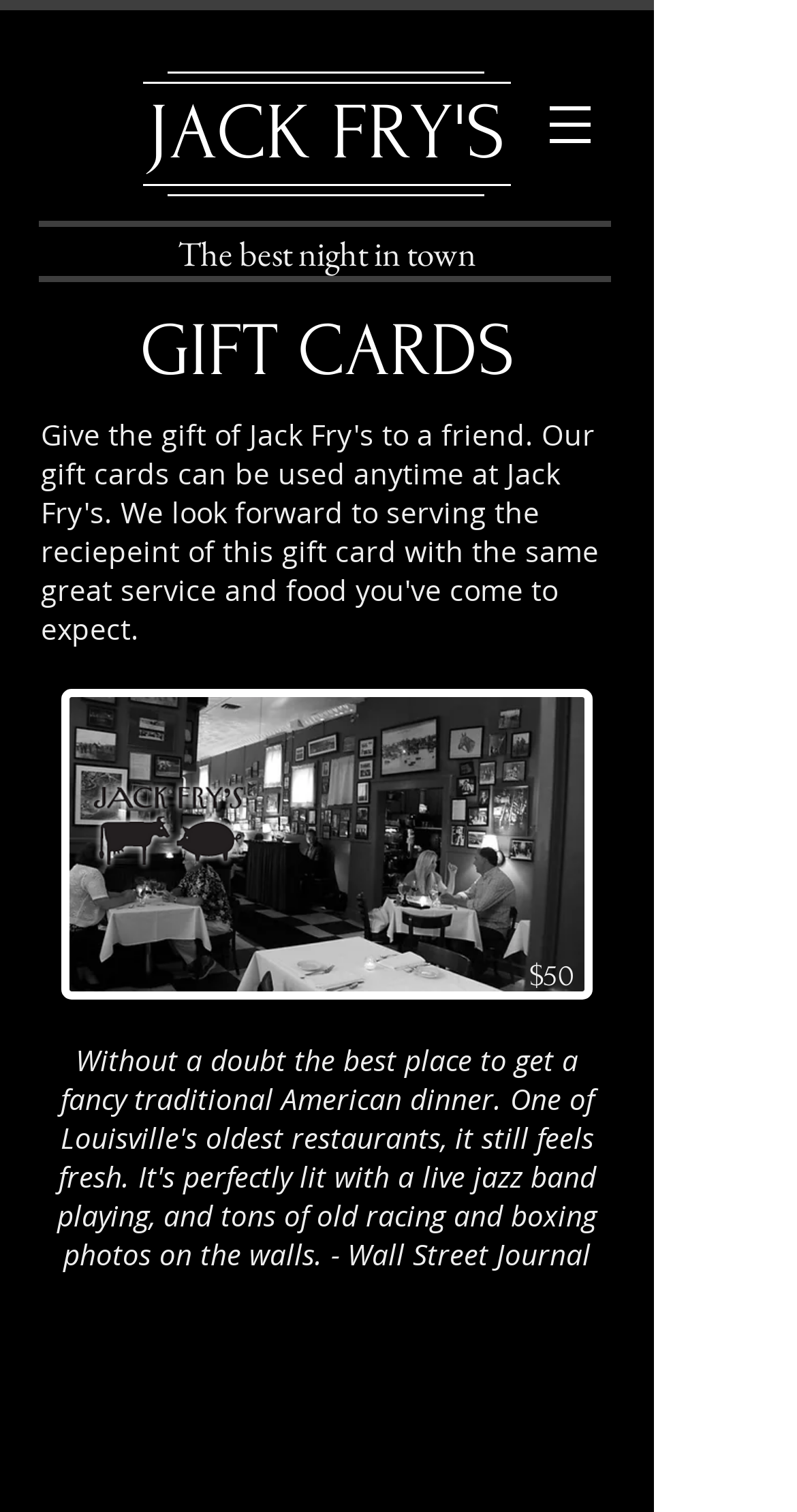What is the price of the gift card?
Using the image, respond with a single word or phrase.

$50